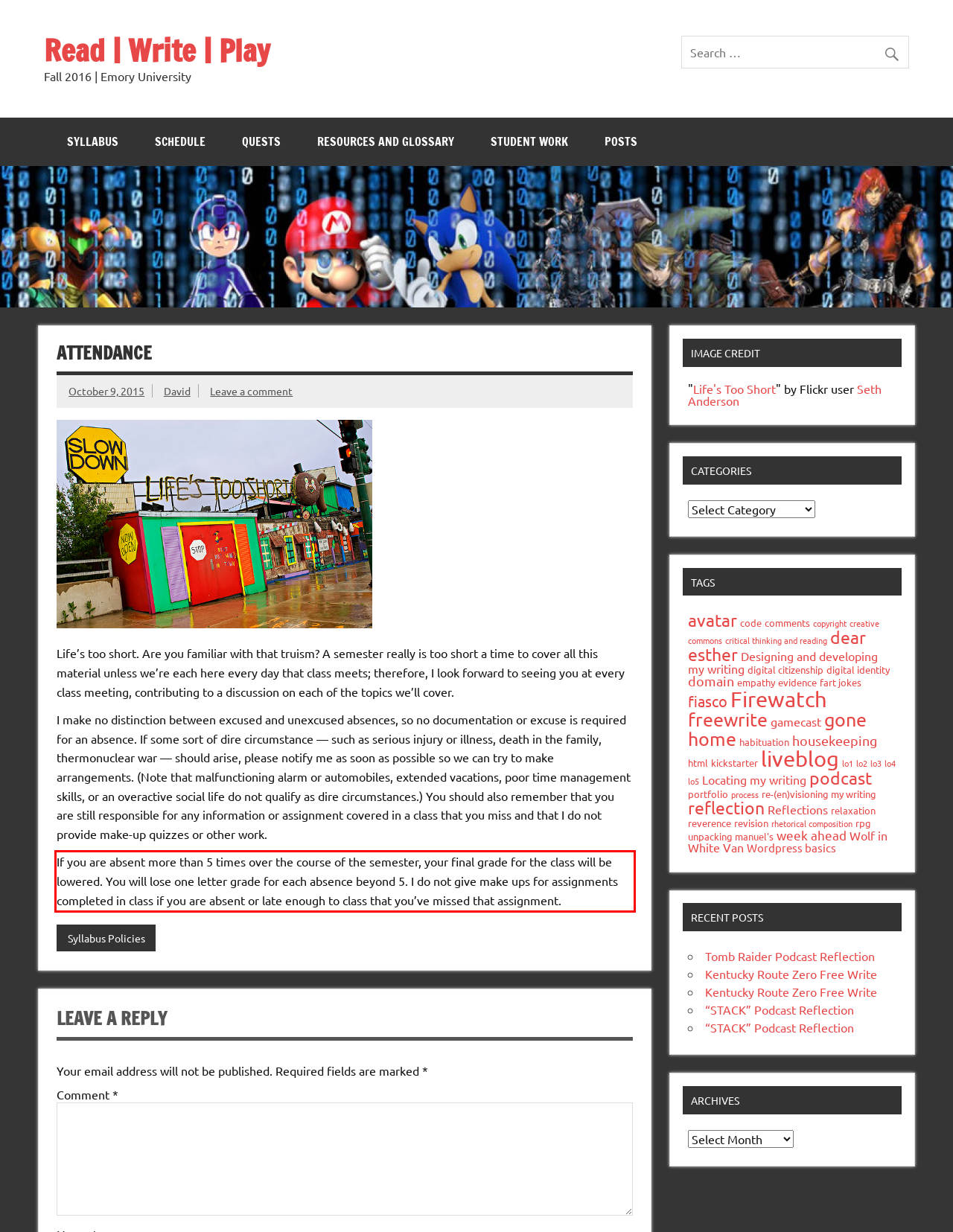In the screenshot of the webpage, find the red bounding box and perform OCR to obtain the text content restricted within this red bounding box.

If you are absent more than 5 times over the course of the semester, your final grade for the class will be lowered. You will lose one letter grade for each absence beyond 5. I do not give make ups for assignments completed in class if you are absent or late enough to class that you’ve missed that assignment.